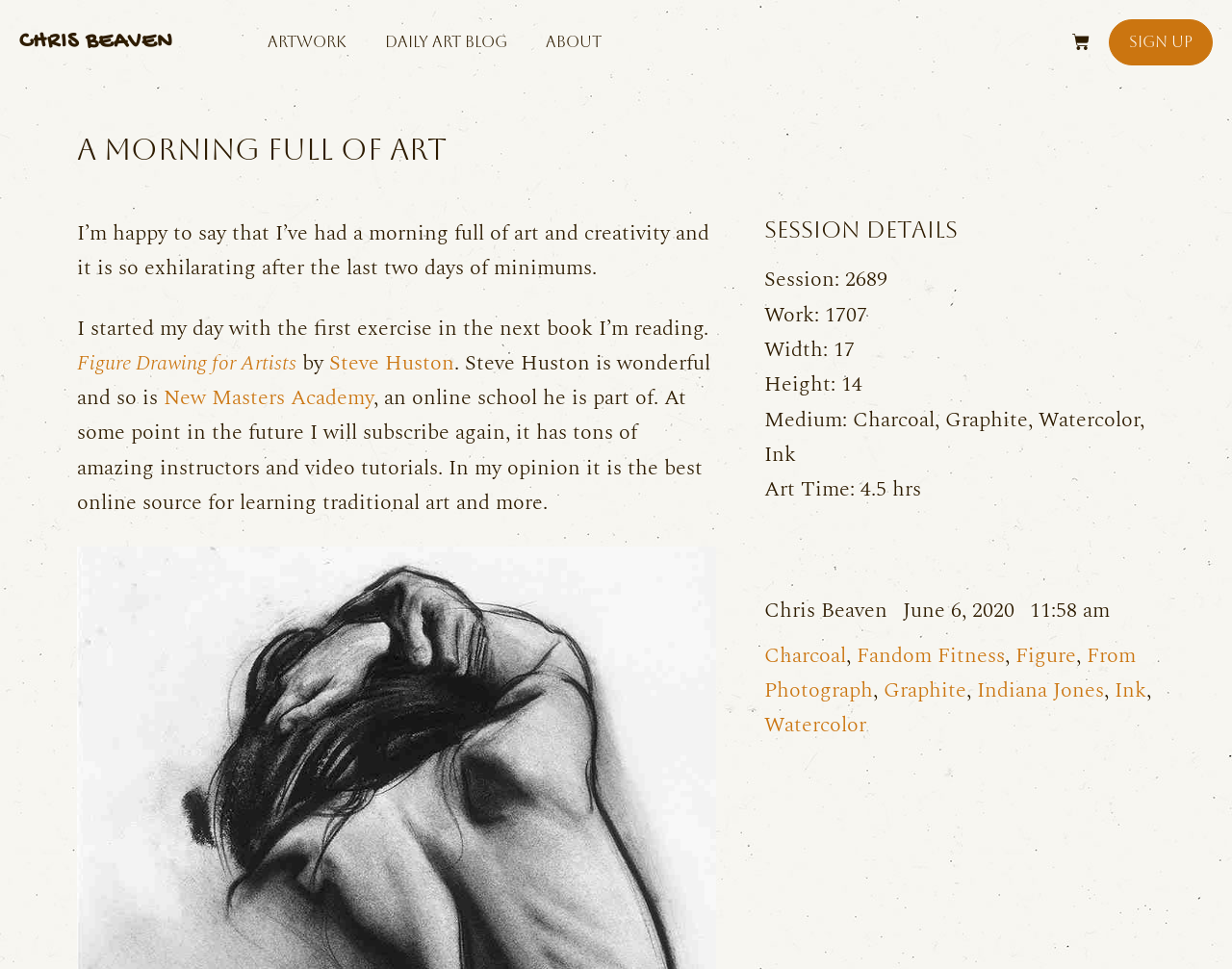Provide the bounding box coordinates of the area you need to click to execute the following instruction: "Explore the 'New Masters Academy' online school".

[0.133, 0.394, 0.303, 0.427]